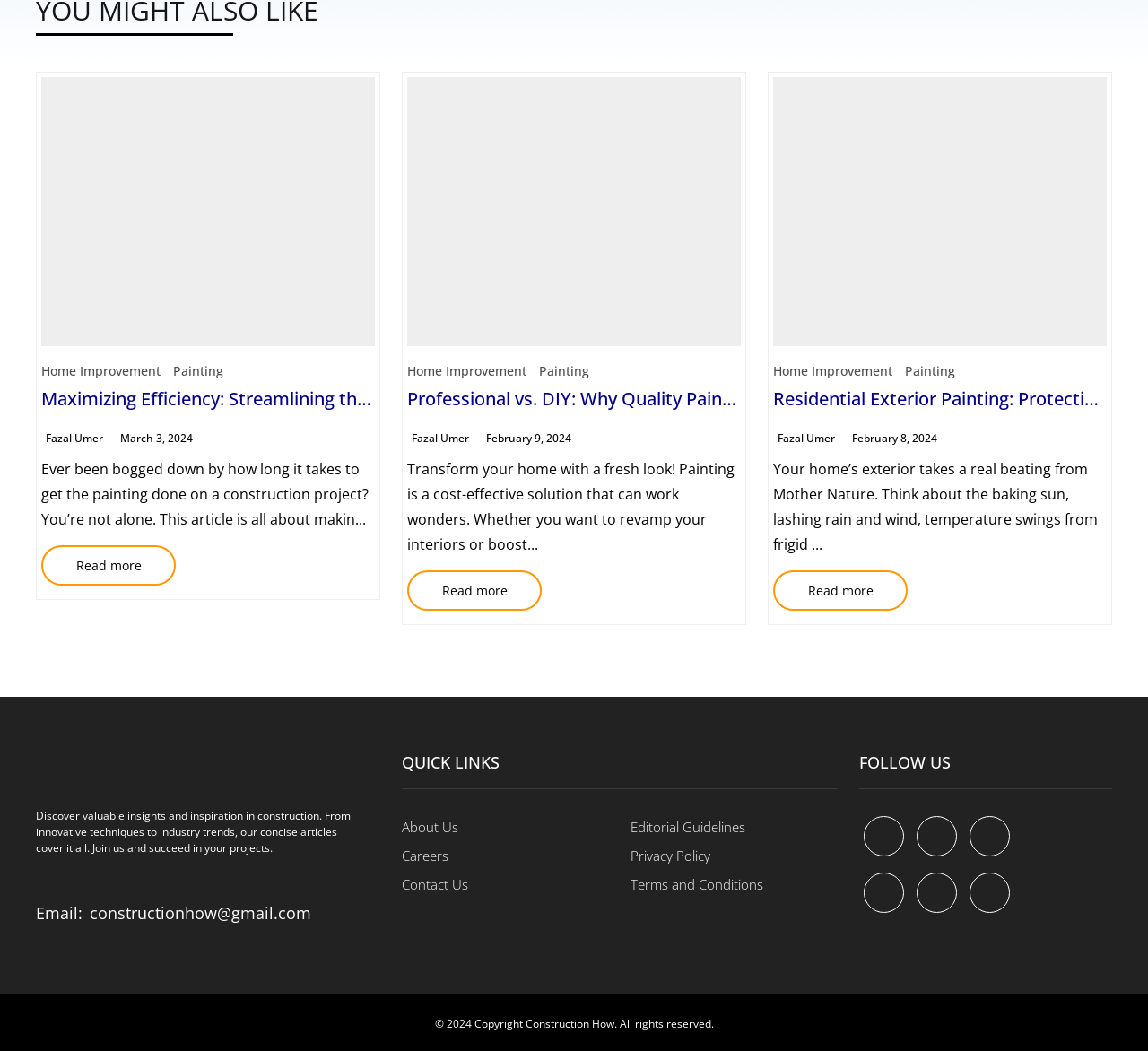Who is the author of the article 'Professional vs. DIY: Why Quality Painting is Worth the Investment'?
Your answer should be a single word or phrase derived from the screenshot.

Fazal Umer